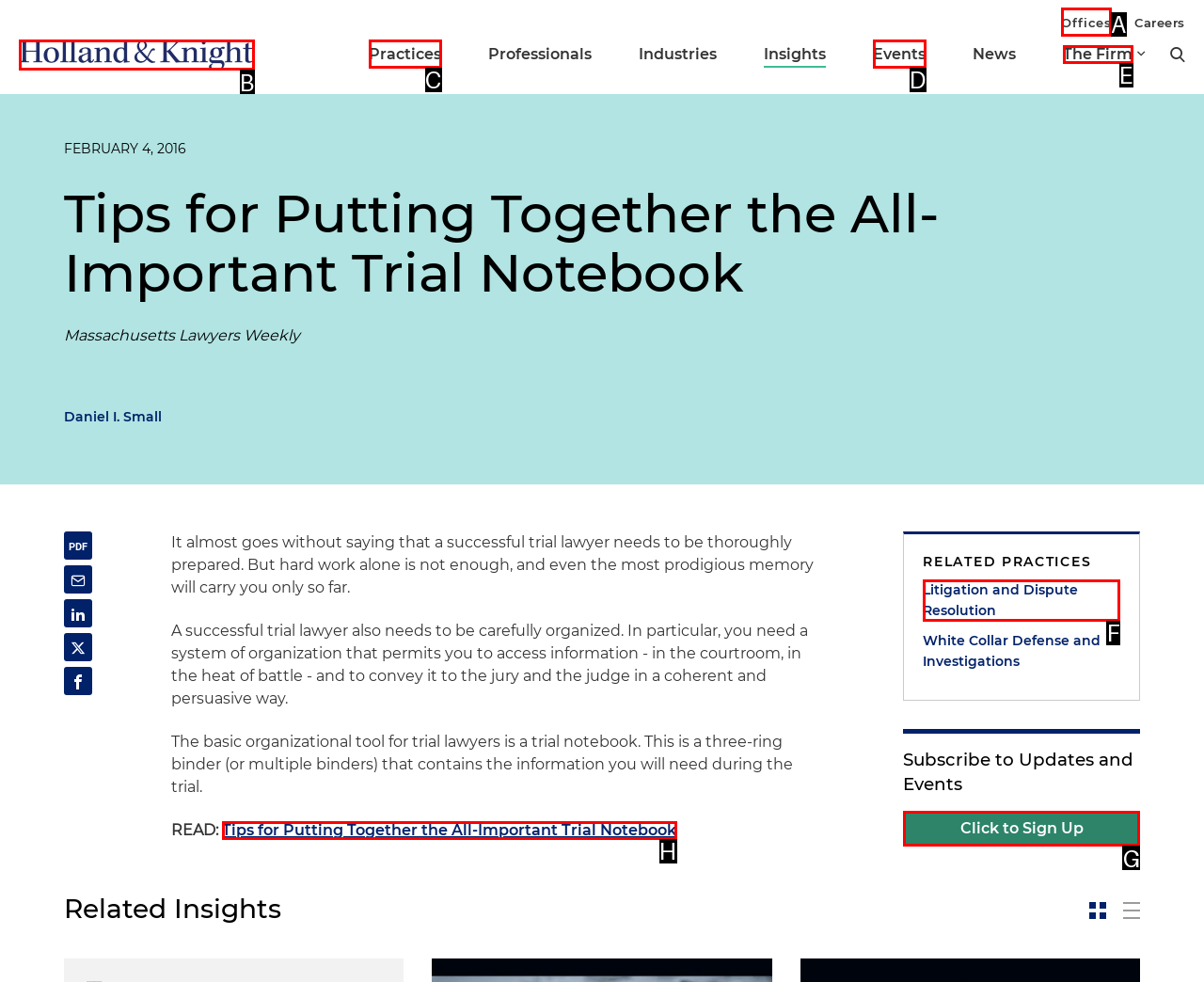Select the letter that corresponds to the UI element described as: parent_node: Practices
Answer by providing the letter from the given choices.

B